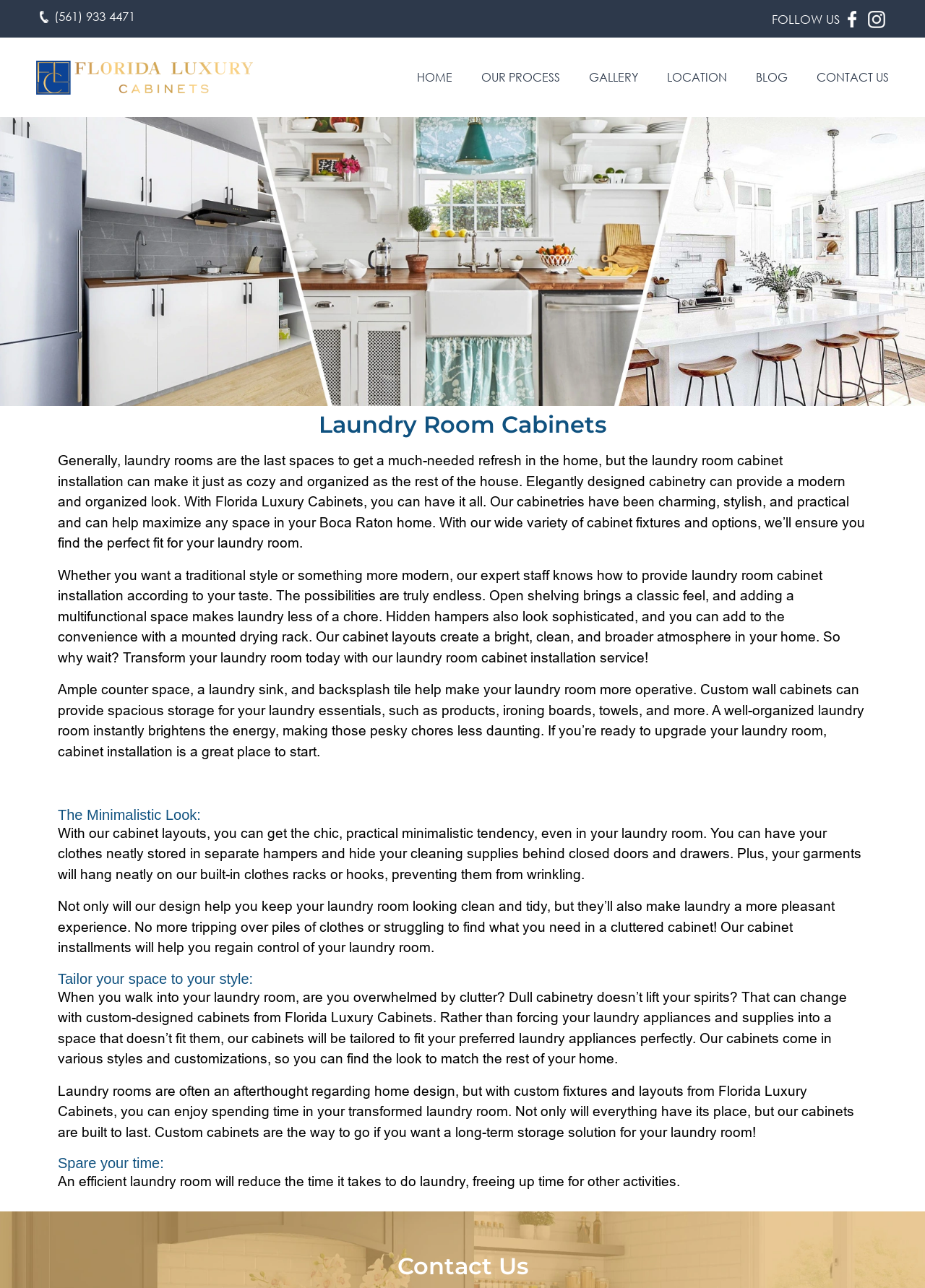Determine the bounding box coordinates of the element that should be clicked to execute the following command: "Contact us".

[0.867, 0.044, 0.961, 0.077]